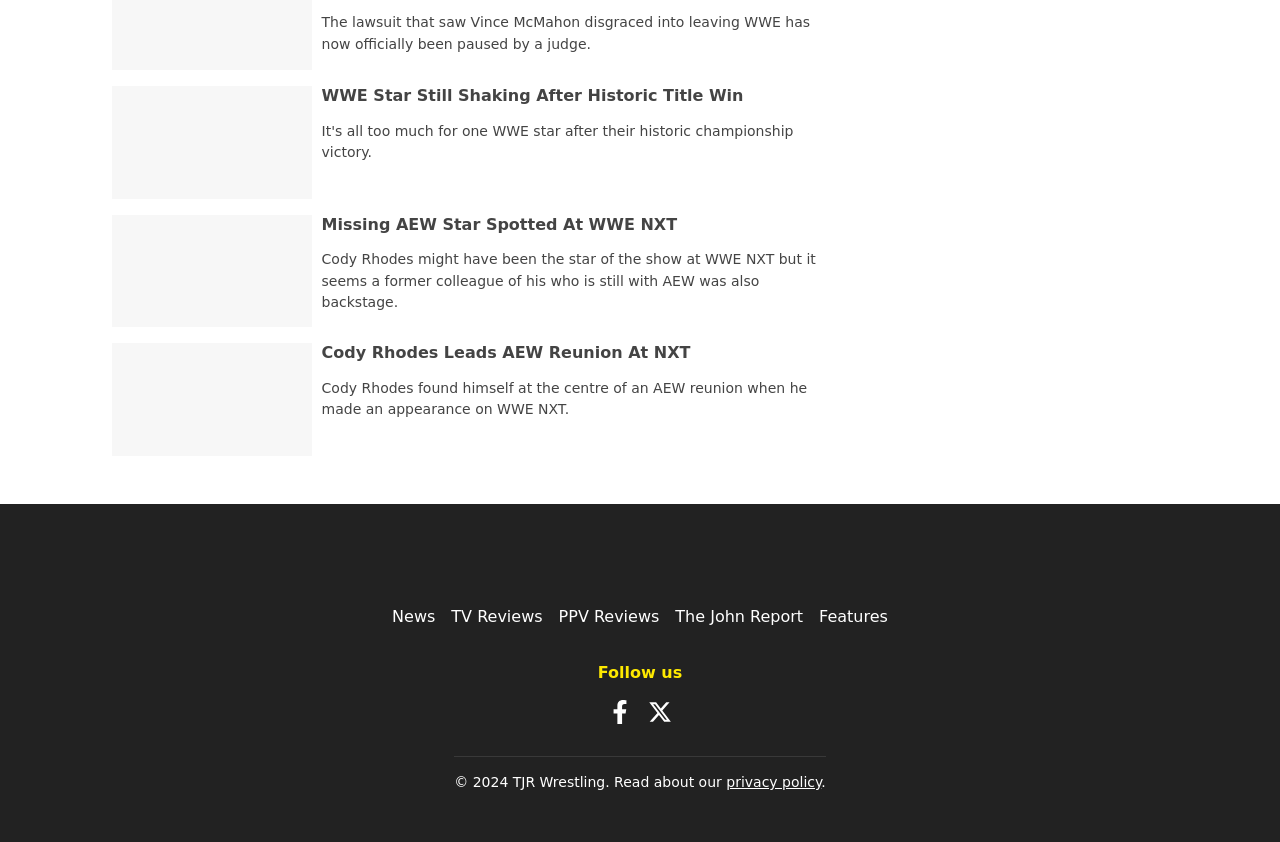Please locate the clickable area by providing the bounding box coordinates to follow this instruction: "Follow us on Facebook".

[0.475, 0.833, 0.494, 0.856]